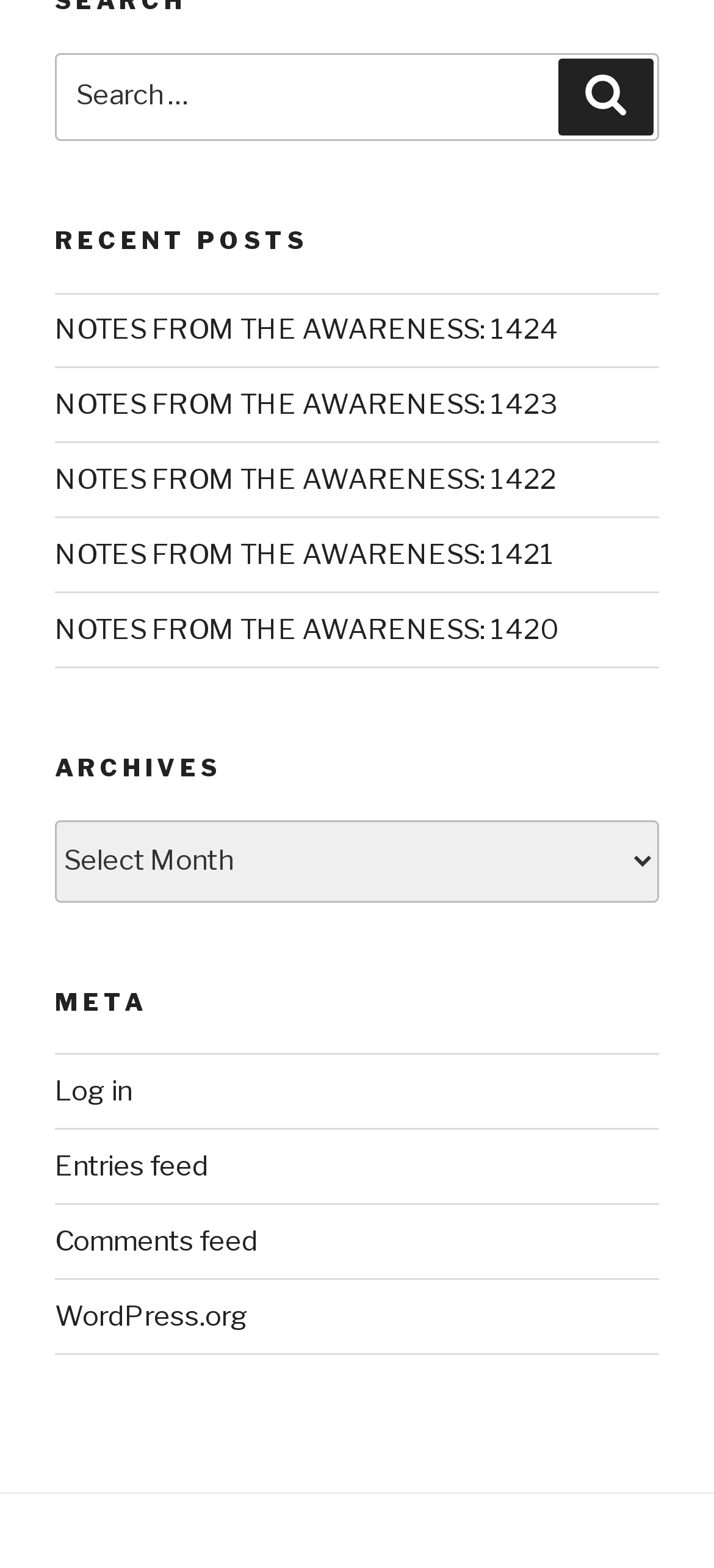Identify the bounding box coordinates for the UI element described as: "Comments feed".

[0.077, 0.781, 0.362, 0.802]